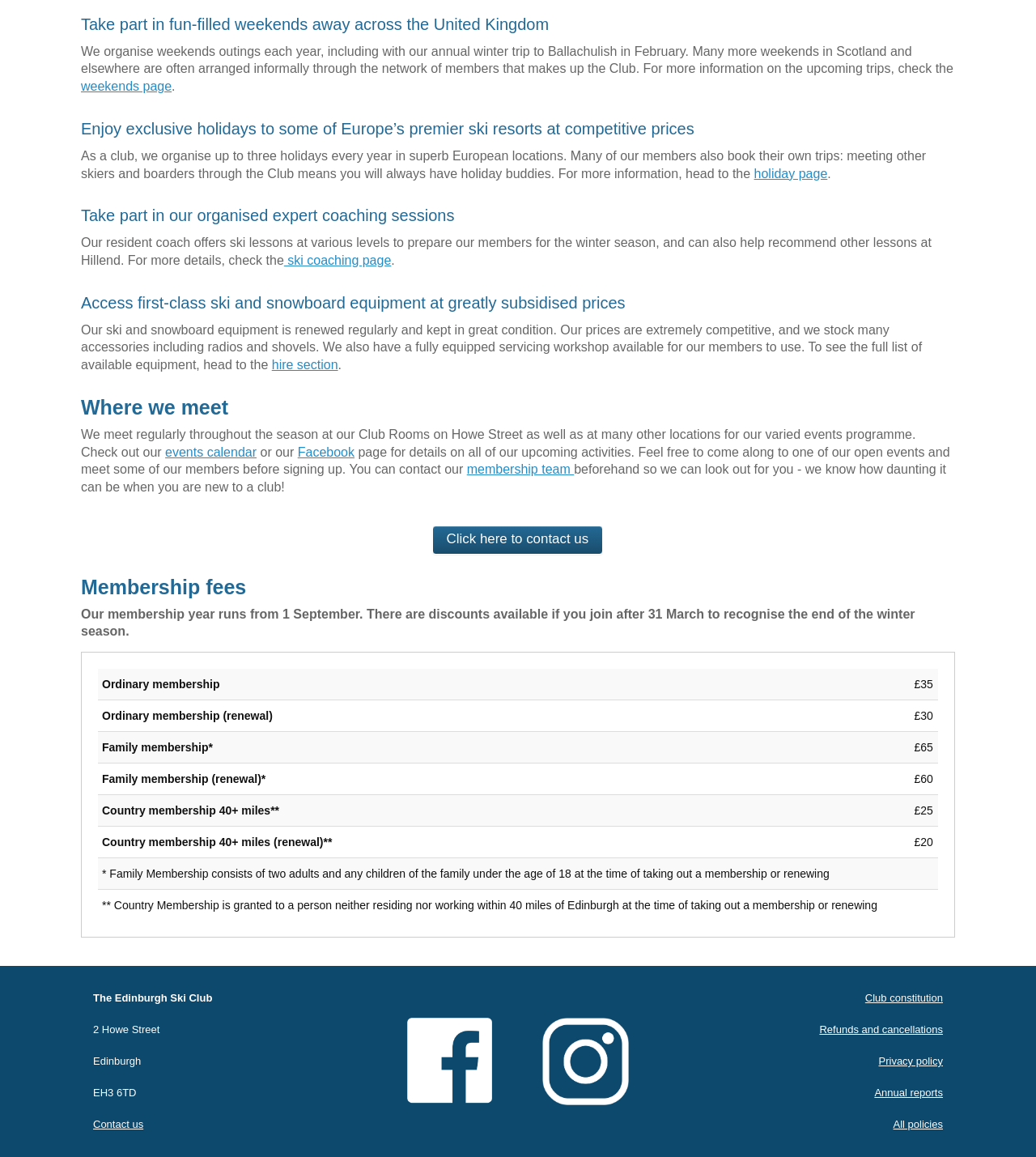Determine the bounding box coordinates for the area that needs to be clicked to fulfill this task: "Click the 'Welcome' link". The coordinates must be given as four float numbers between 0 and 1, i.e., [left, top, right, bottom].

None